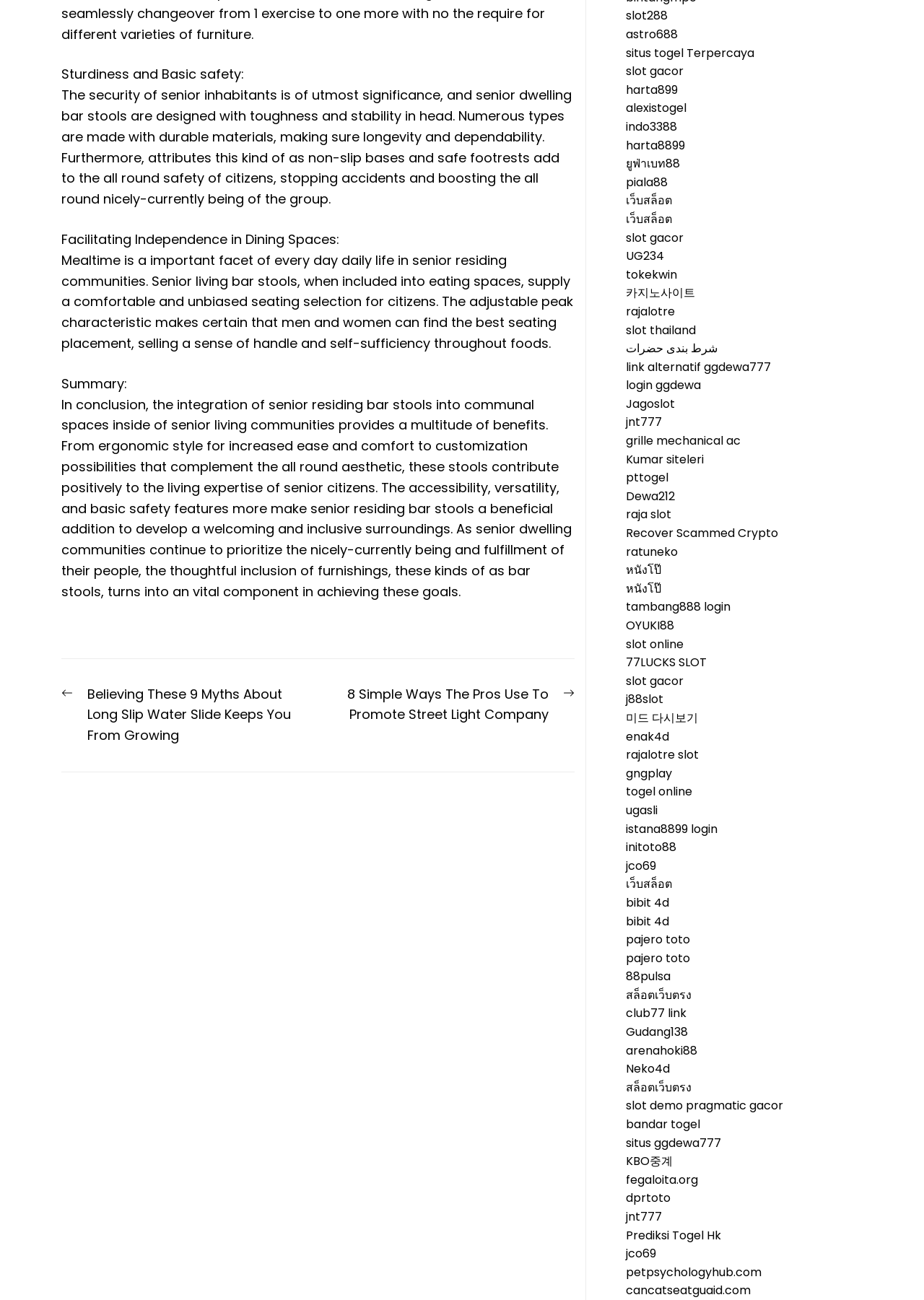Please determine the bounding box coordinates of the element's region to click for the following instruction: "Check out 'situs togel Terpercaya'".

[0.677, 0.034, 0.816, 0.047]